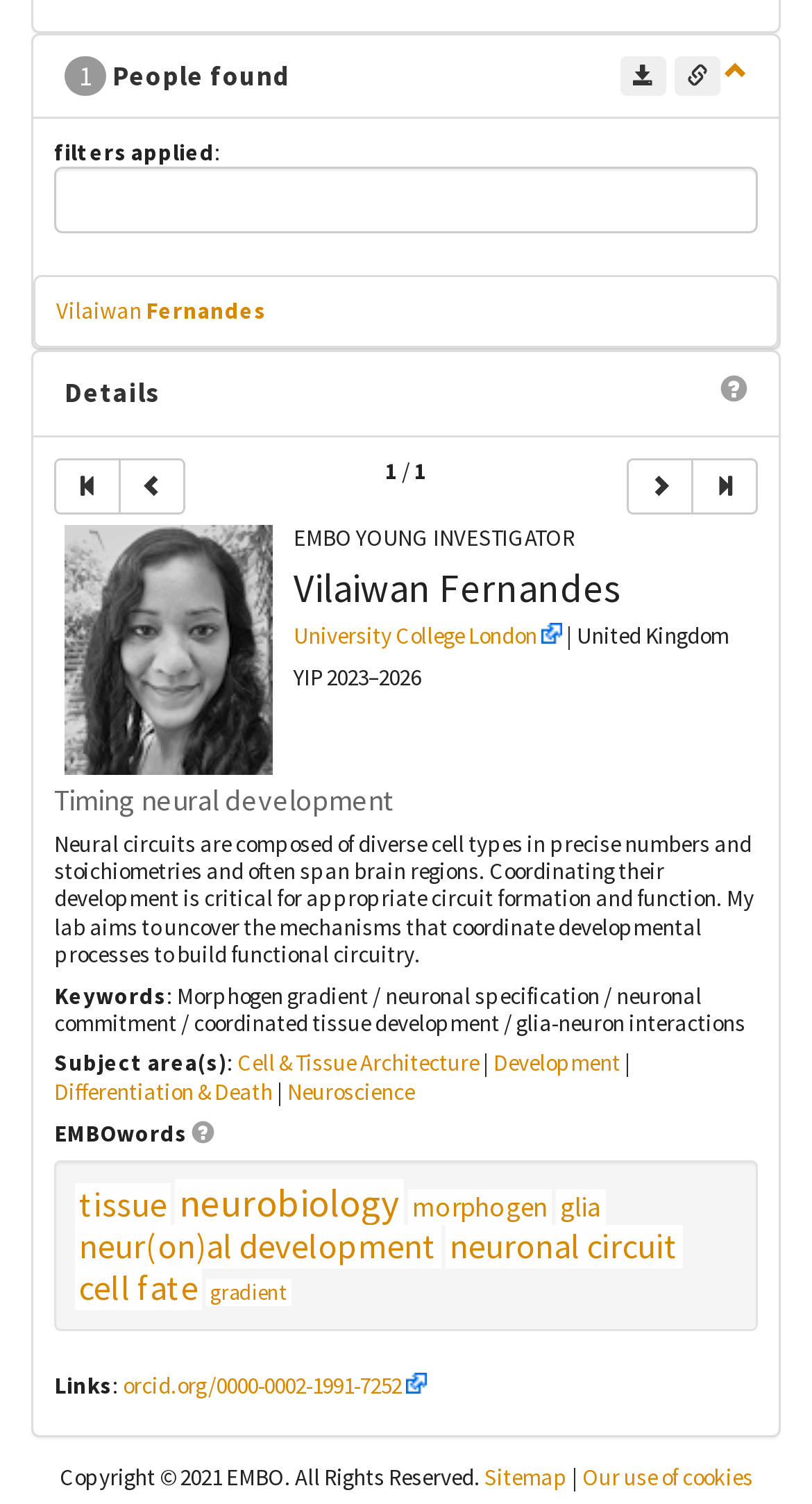Show me the bounding box coordinates of the clickable region to achieve the task as per the instruction: "Select the 'Art' category".

None